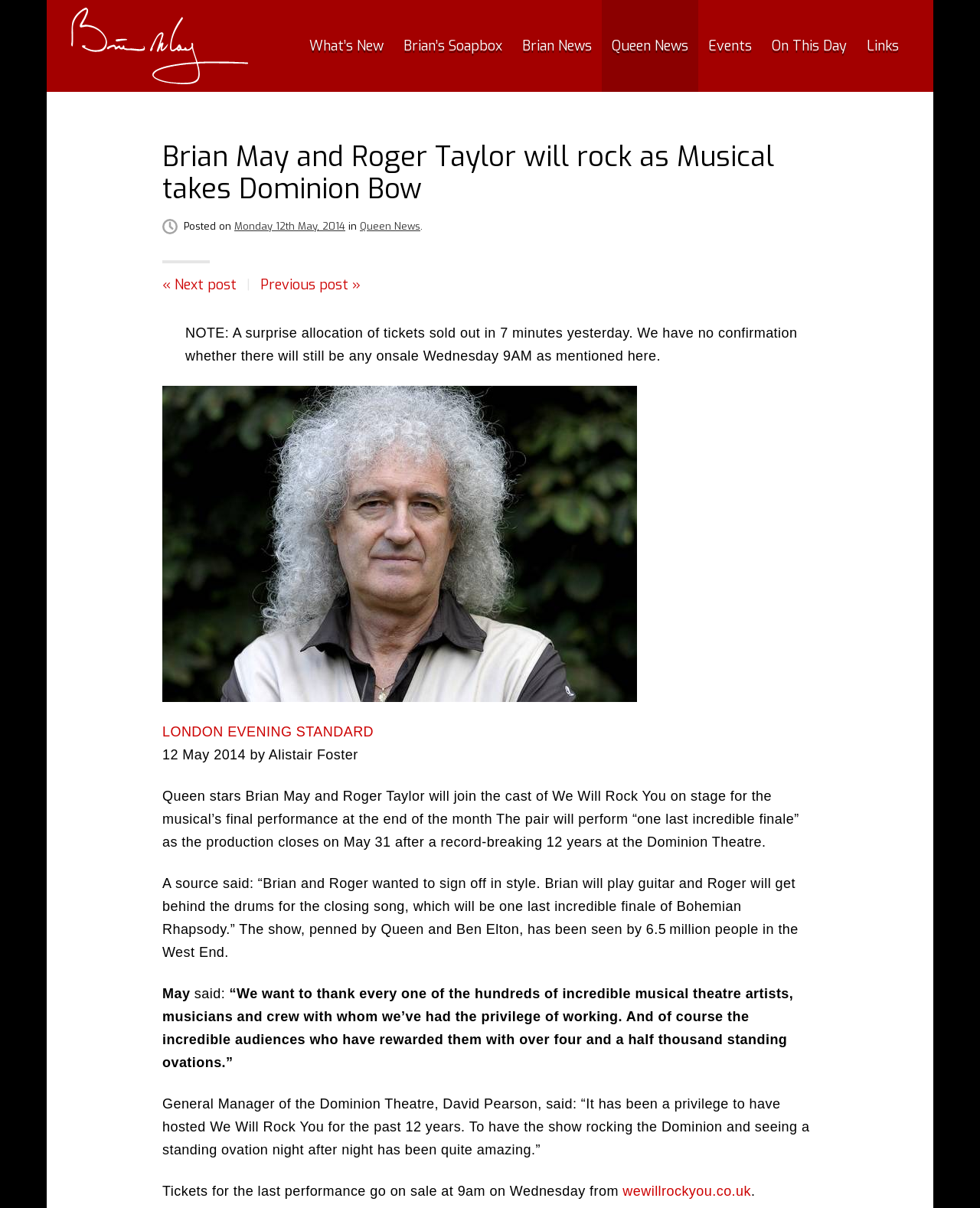Who is the General Manager of the Dominion Theatre?
Can you provide an in-depth and detailed response to the question?

I found the answer by reading the text that says 'General Manager of the Dominion Theatre, David Pearson, said: “It has been a privilege to have hosted We Will Rock You for the past 12 years.”'